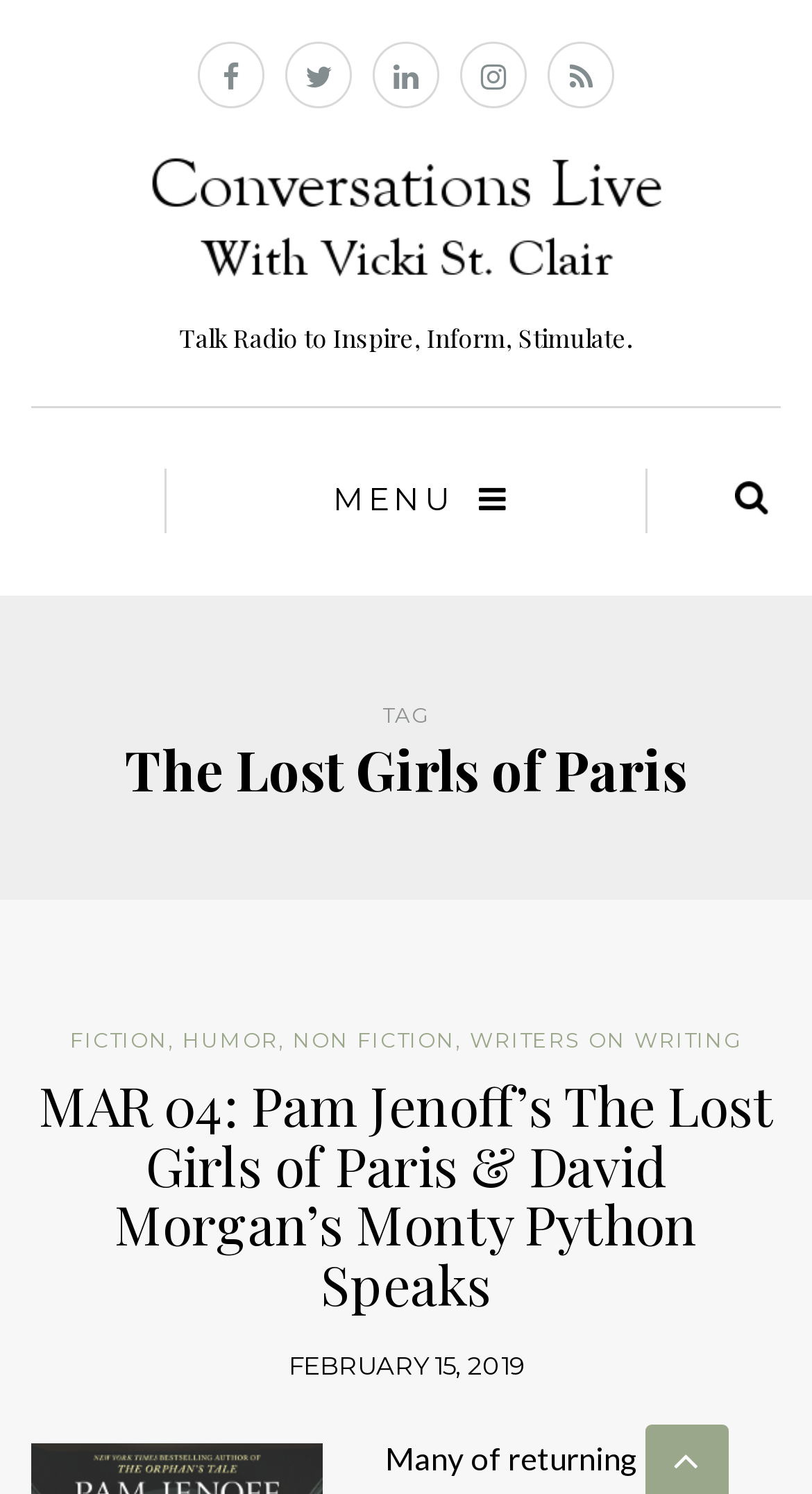Please examine the image and provide a detailed answer to the question: How many links are there below the heading 'The Lost Girls of Paris'?

I found the number of links by looking at the links below the heading 'The Lost Girls of Paris'. There are four links: 'FICTION', 'HUMOR', 'NON FICTION', and 'WRITERS ON WRITING'.